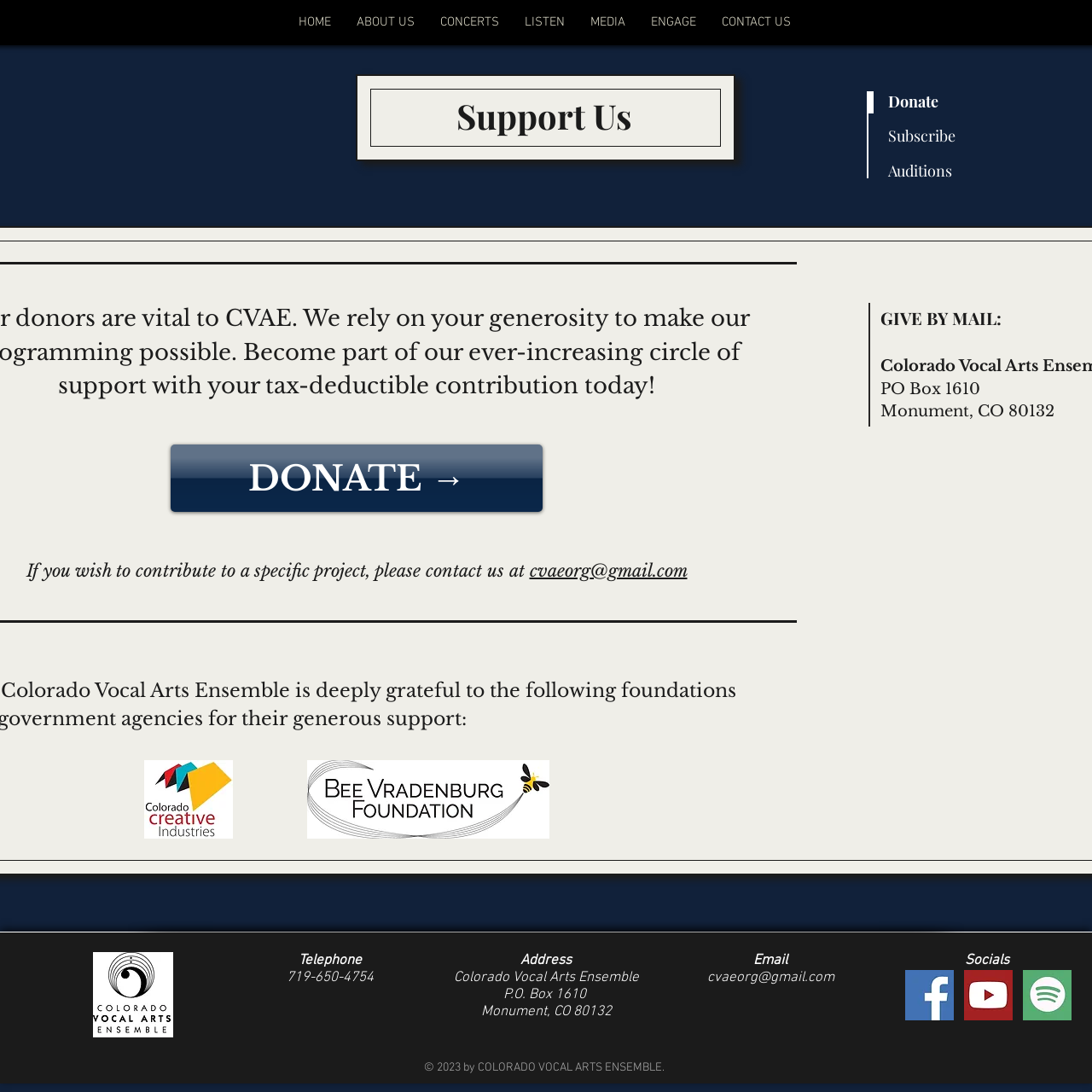What is the address of the organization?
Using the details shown in the screenshot, provide a comprehensive answer to the question.

I found the answer by looking at the 'Address' section at the bottom of the webpage, which provides the address 'P.O. Box 1610, Monument, CO 80132'.